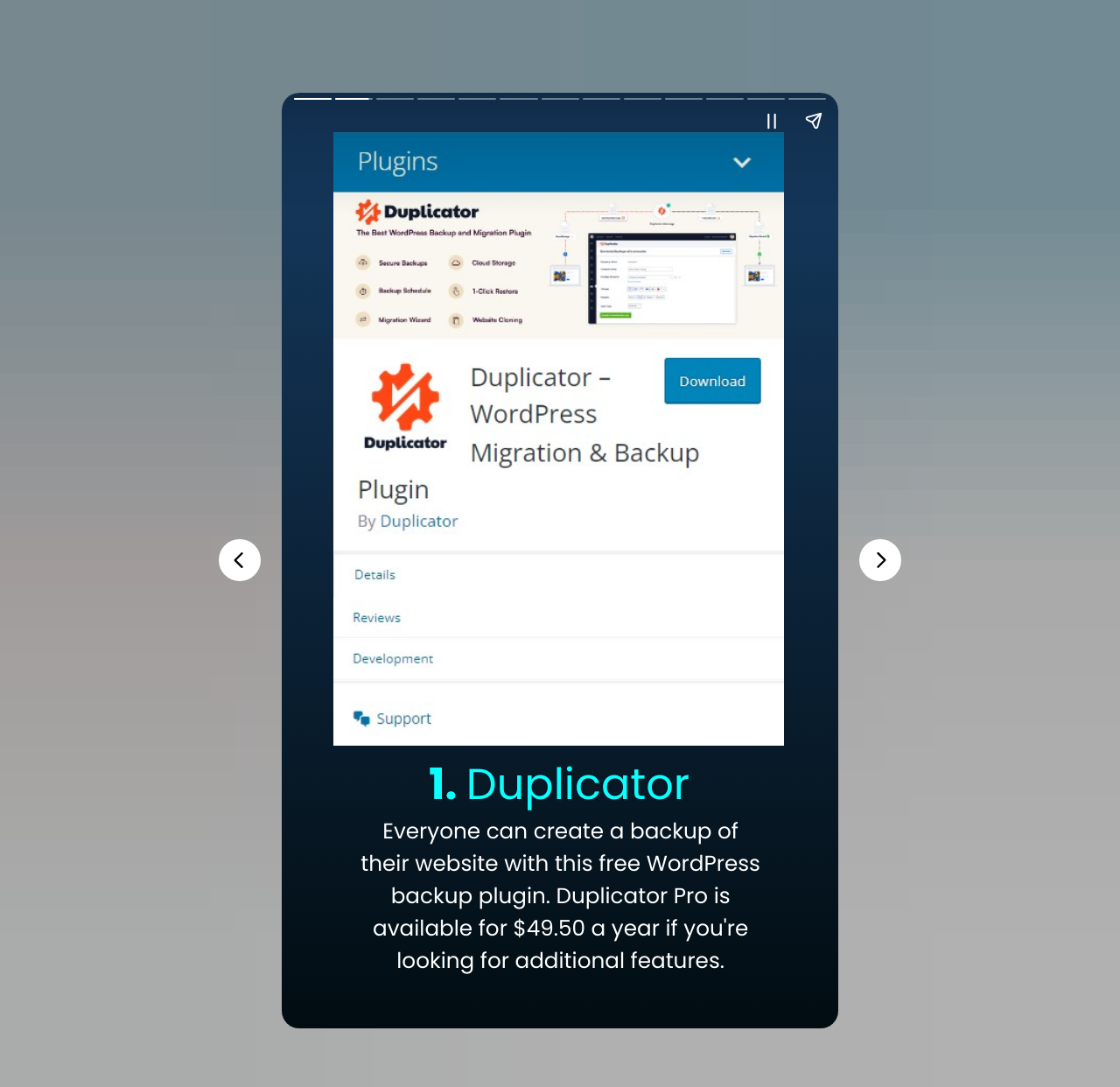Extract the main heading from the webpage content.

BEST BACKUP AND RESTORE PLUGINS
TO KEEP YOUR WORDPRESS SITE SAFE